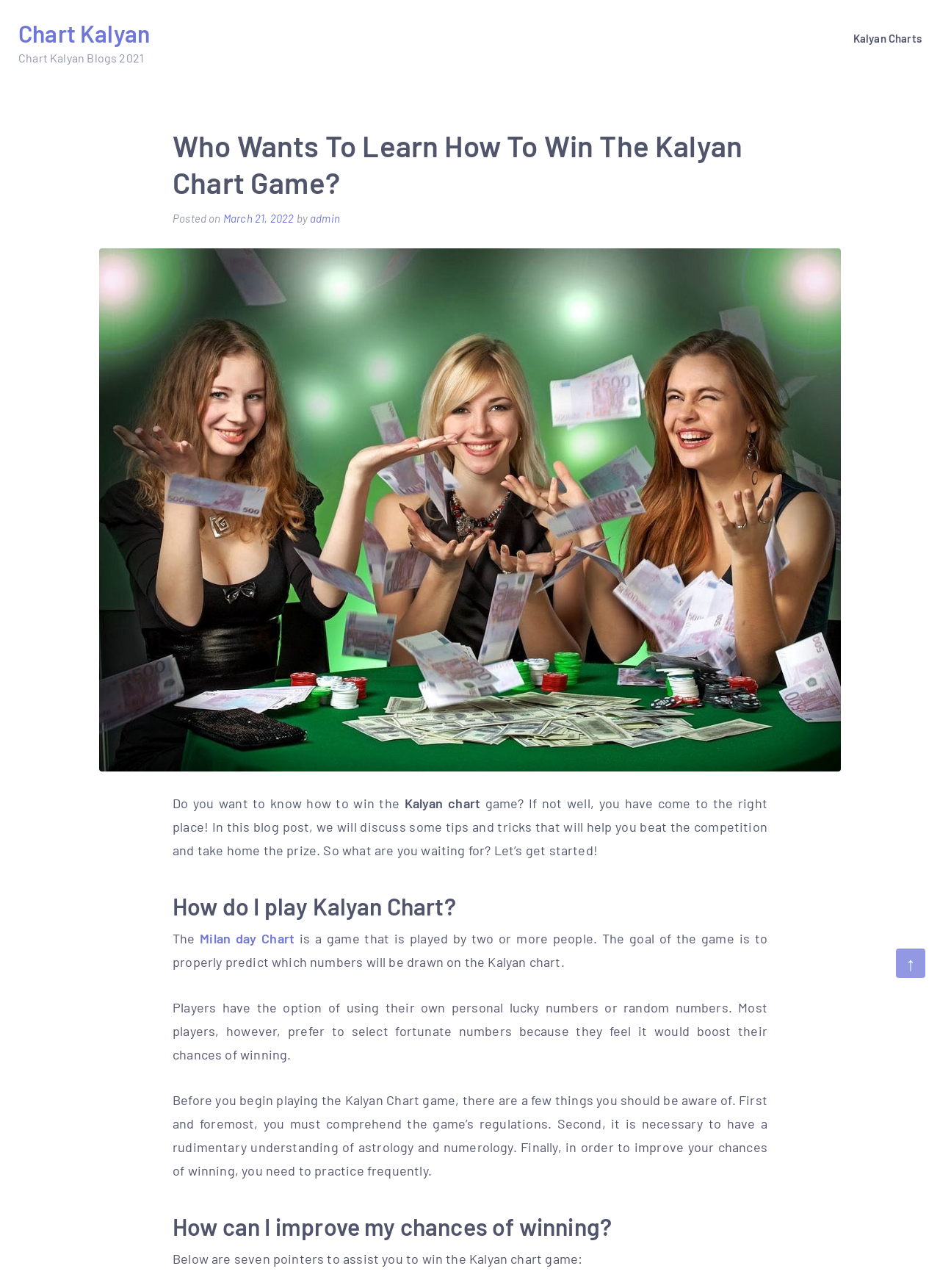Using the information from the screenshot, answer the following question thoroughly:
What is the topic of the blog post?

The topic of the blog post can be inferred from the introductory paragraph, which asks if the reader wants to know how to win the Kalyan chart game and then proceeds to discuss tips and tricks to do so.